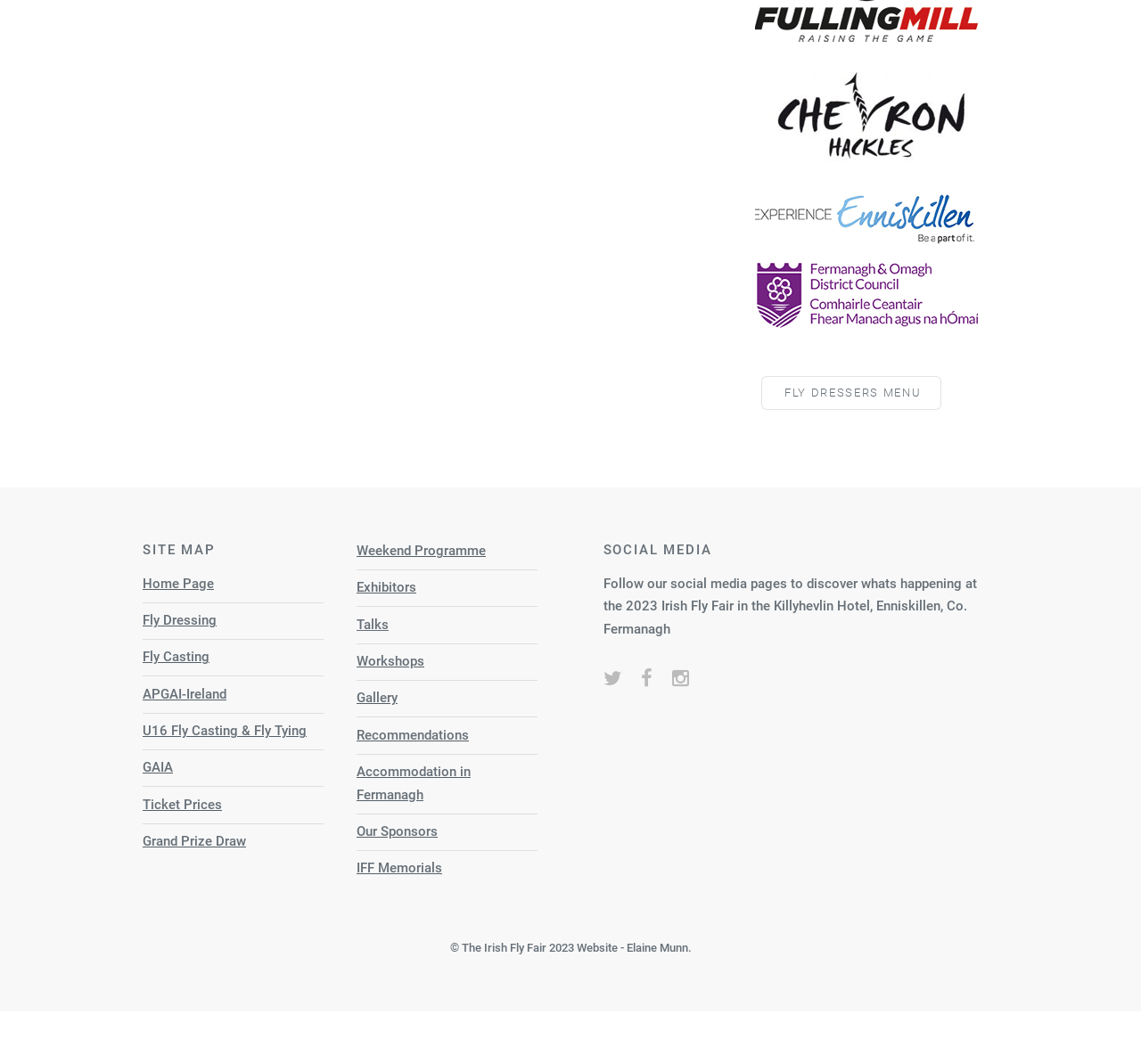What is the name of the event mentioned on the webpage?
Offer a detailed and full explanation in response to the question.

The webpage mentions 'Irish Fly Fair' in the social media section, and also has links to various pages related to the event, such as 'Weekend Programme', 'Exhibitors', and 'Ticket Prices', indicating that the webpage is about the Irish Fly Fair event.